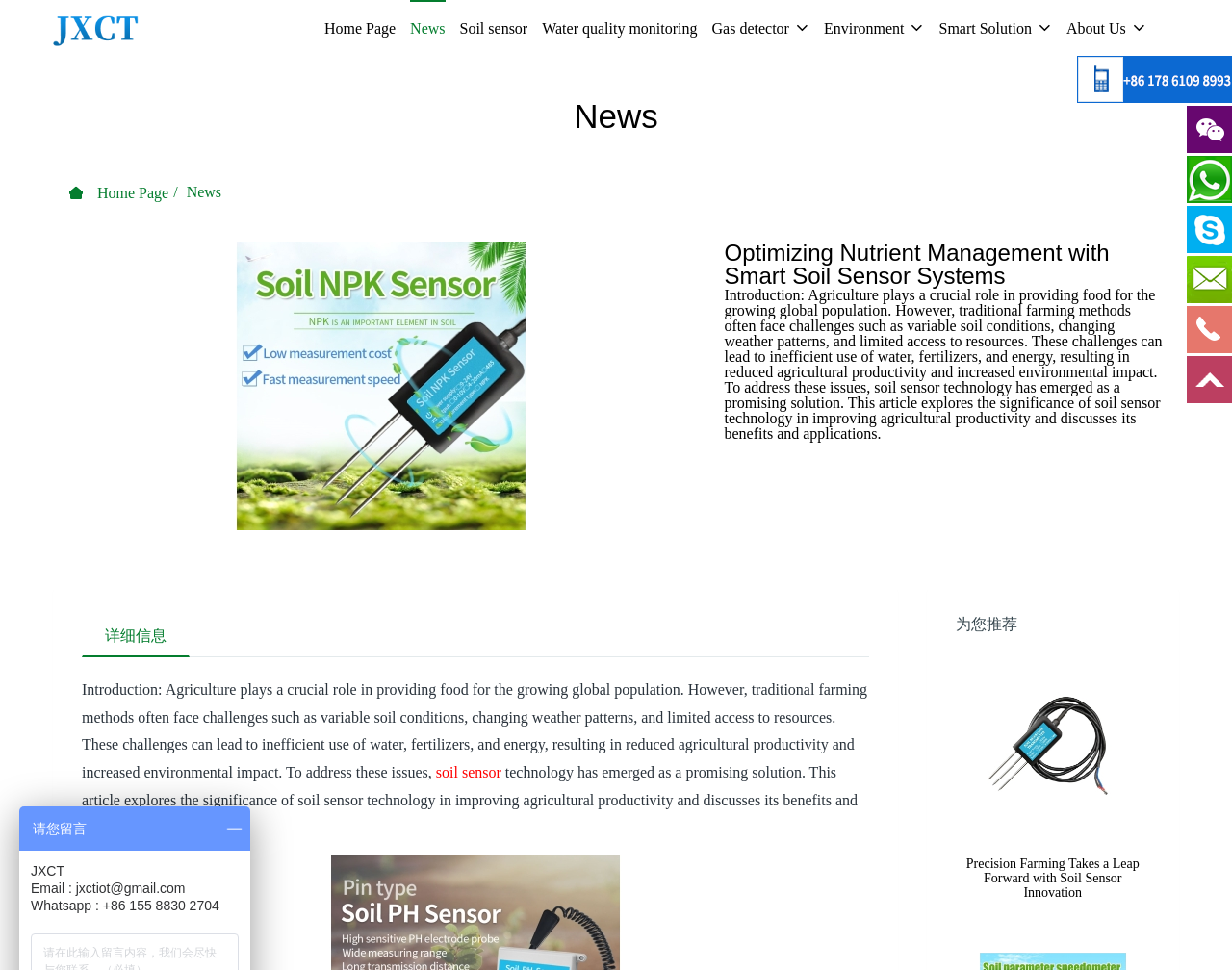What is the company name?
Look at the image and respond to the question as thoroughly as possible.

I found the company name by looking at the top-left corner of the webpage, where it is displayed as a link and an image.